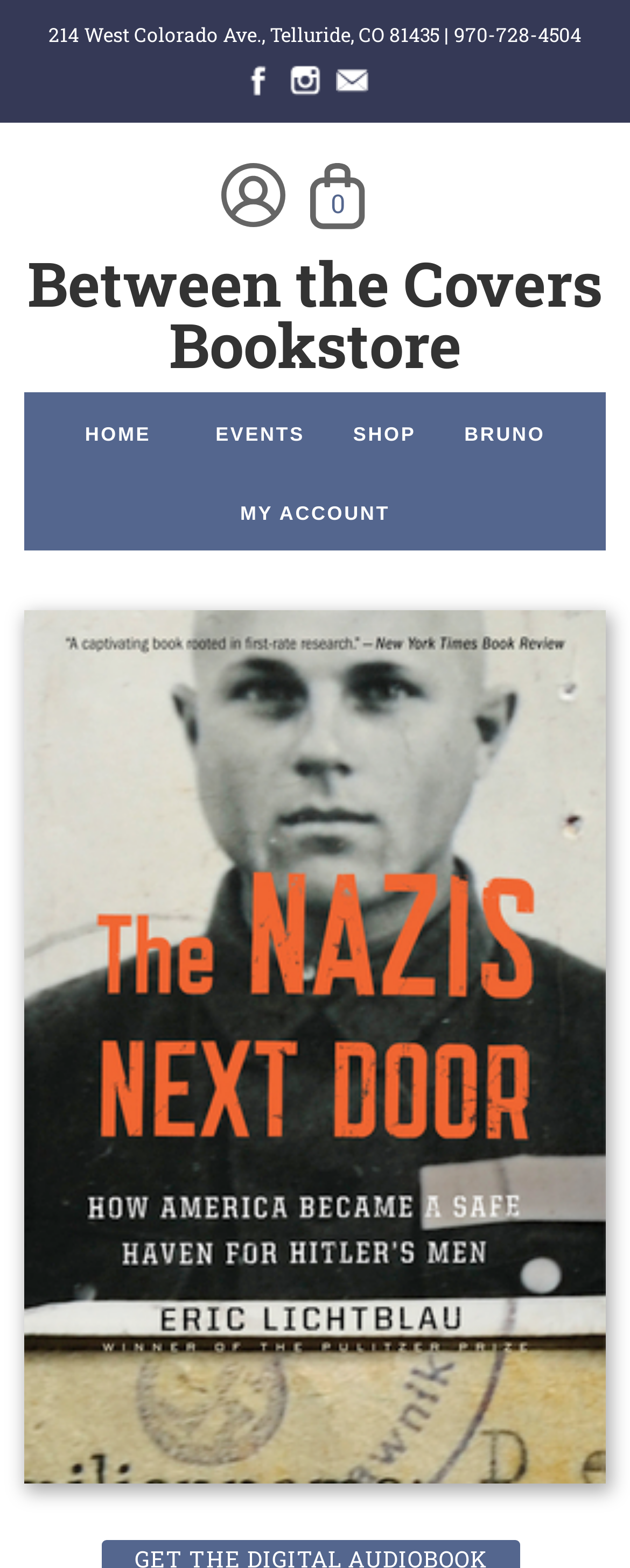What is the phone number of the bookstore?
Offer a detailed and full explanation in response to the question.

I found the phone number by looking at the top section of the webpage, where the address and contact information are displayed. The phone number is listed as 970-728-4504.